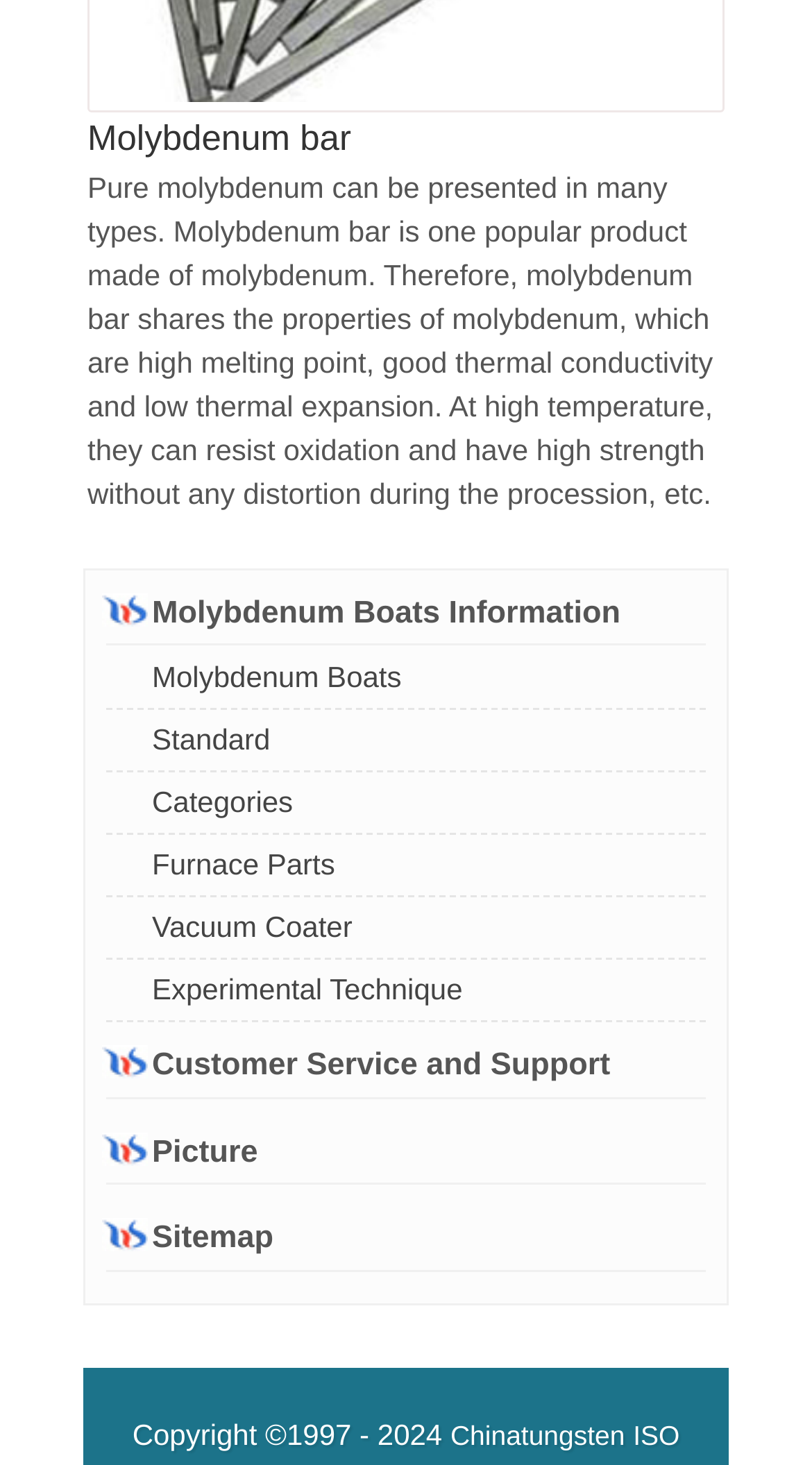Find the bounding box coordinates of the area that needs to be clicked in order to achieve the following instruction: "Check the sitemap". The coordinates should be specified as four float numbers between 0 and 1, i.e., [left, top, right, bottom].

[0.131, 0.833, 0.337, 0.857]